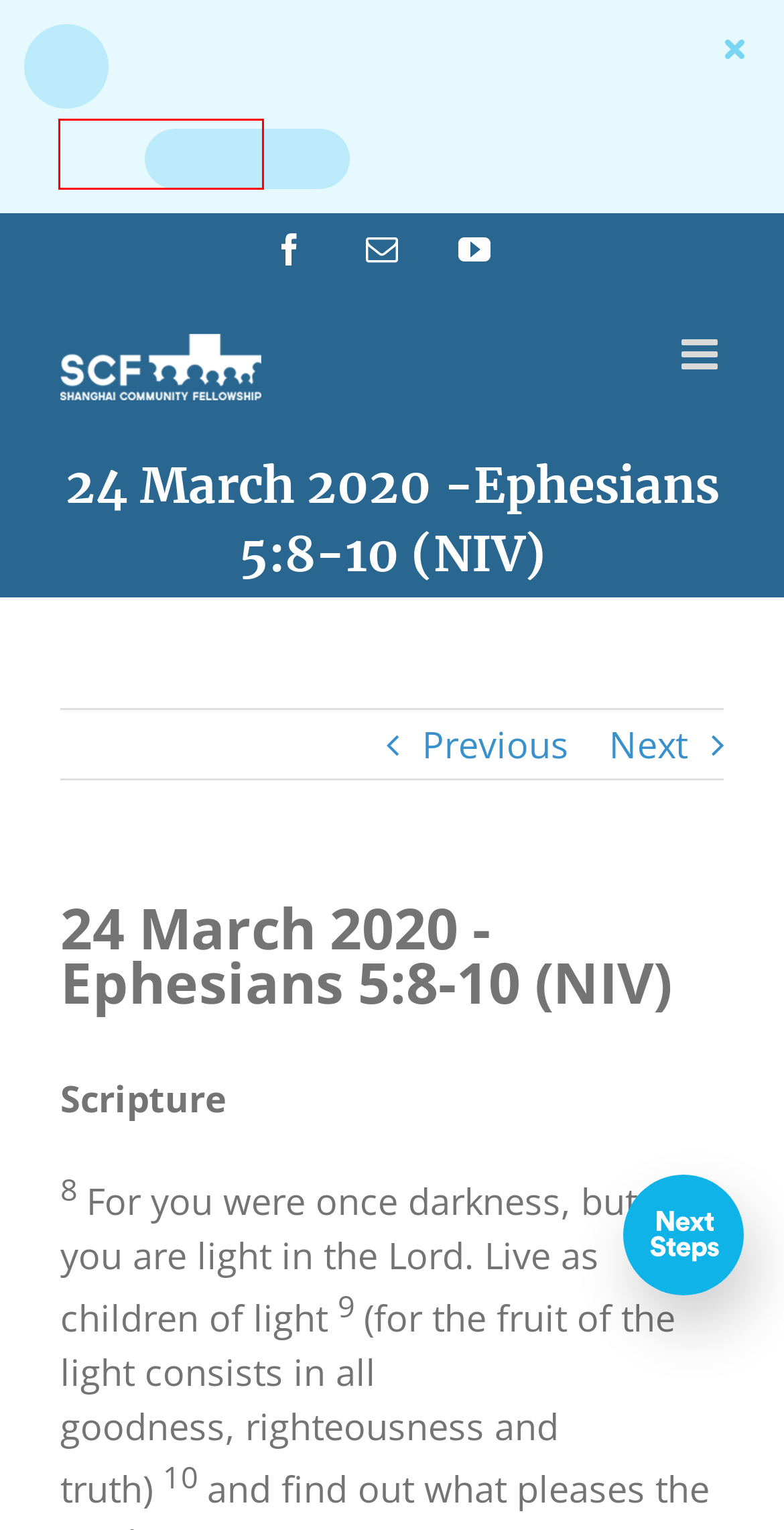You are looking at a screenshot of a webpage with a red bounding box around an element. Determine the best matching webpage description for the new webpage resulting from clicking the element in the red bounding box. Here are the descriptions:
A. Jesus at the Center – Shanghai Community Fellowship
B. Online SCF Access – Shanghai Community Fellowship
C. Shanghai Community Fellowship – Shanghai, China
D. 23 March 2020 -1 Samuel 16:7 (NIV) – Shanghai Community Fellowship
E. E-News Signup – Shanghai Community Fellowship
F. Singles – Shanghai Community Fellowship
G. Ps. Dale Cuckow – Senior Pastor – Shanghai Community Fellowship
H. 25 March 2020 -Ephesians 5:13-14 (NIV) – Shanghai Community Fellowship

C